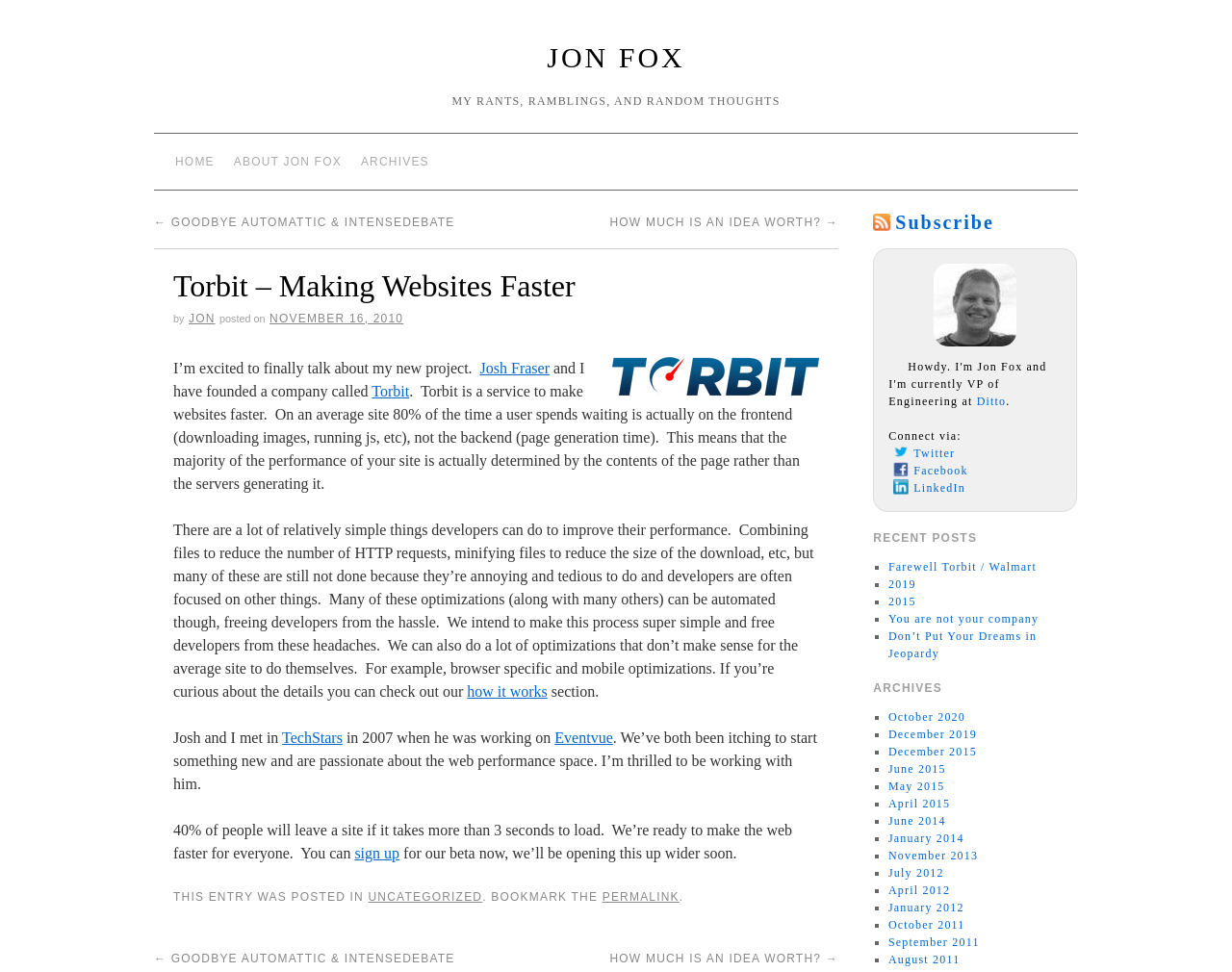Please identify the bounding box coordinates of the region to click in order to complete the task: "Sign up for the beta". The coordinates must be four float numbers between 0 and 1, specified as [left, top, right, bottom].

[0.288, 0.869, 0.324, 0.886]